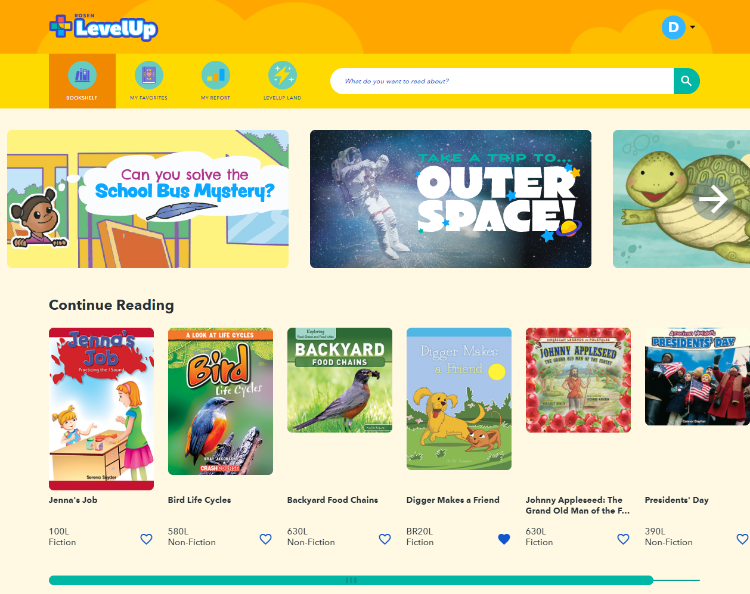Please answer the following question as detailed as possible based on the image: 
What is the title of one of the books featured in the 'Continue Reading' section?

One of the book titles featured in the 'Continue Reading' section is 'Jenna's Job', which is displayed alongside other book titles such as 'Bird Life Cycle' and 'Backyard Food Chains'.